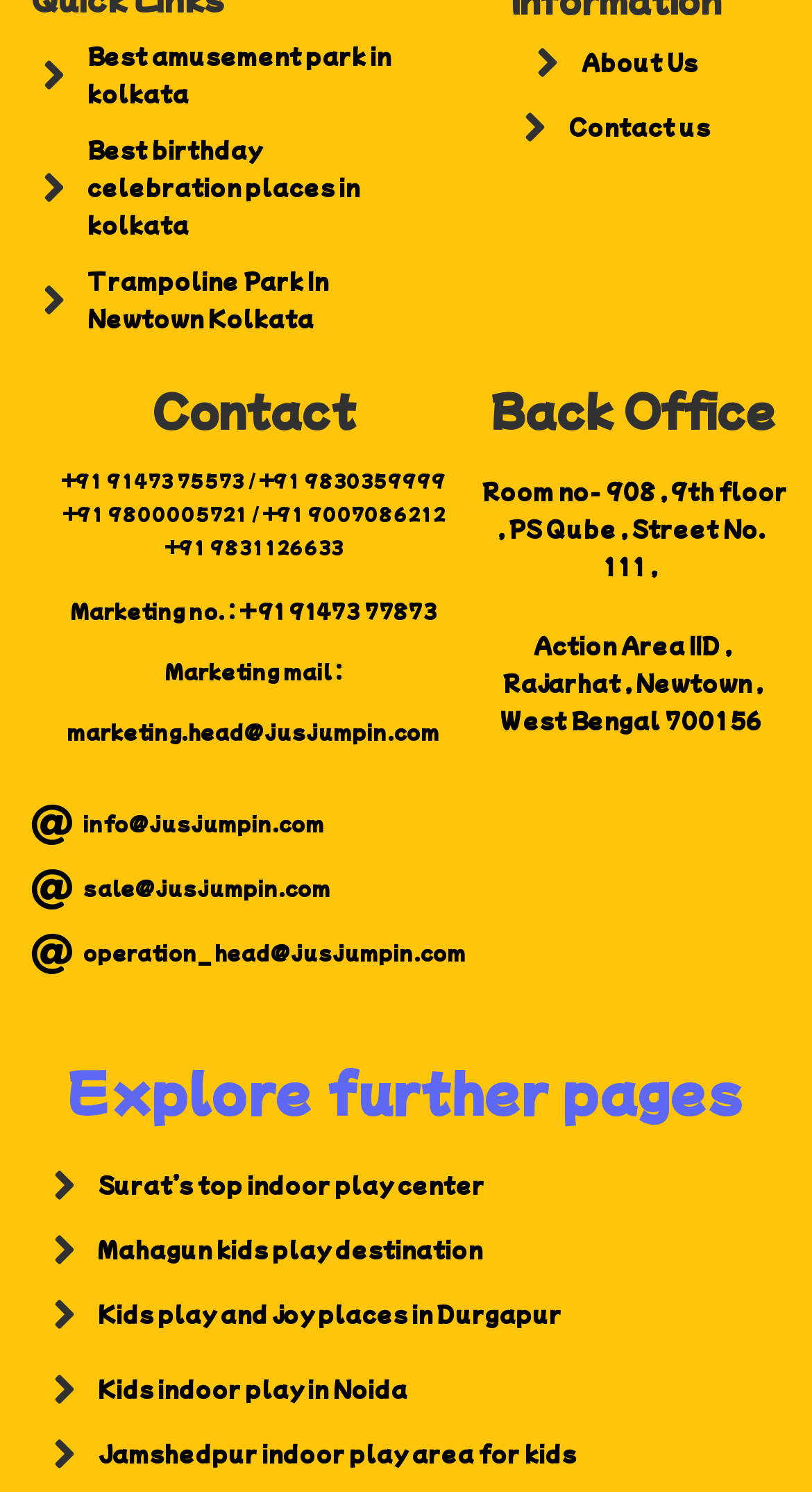Determine the bounding box coordinates of the clickable element necessary to fulfill the instruction: "Click the search button". Provide the coordinates as four float numbers within the 0 to 1 range, i.e., [left, top, right, bottom].

None